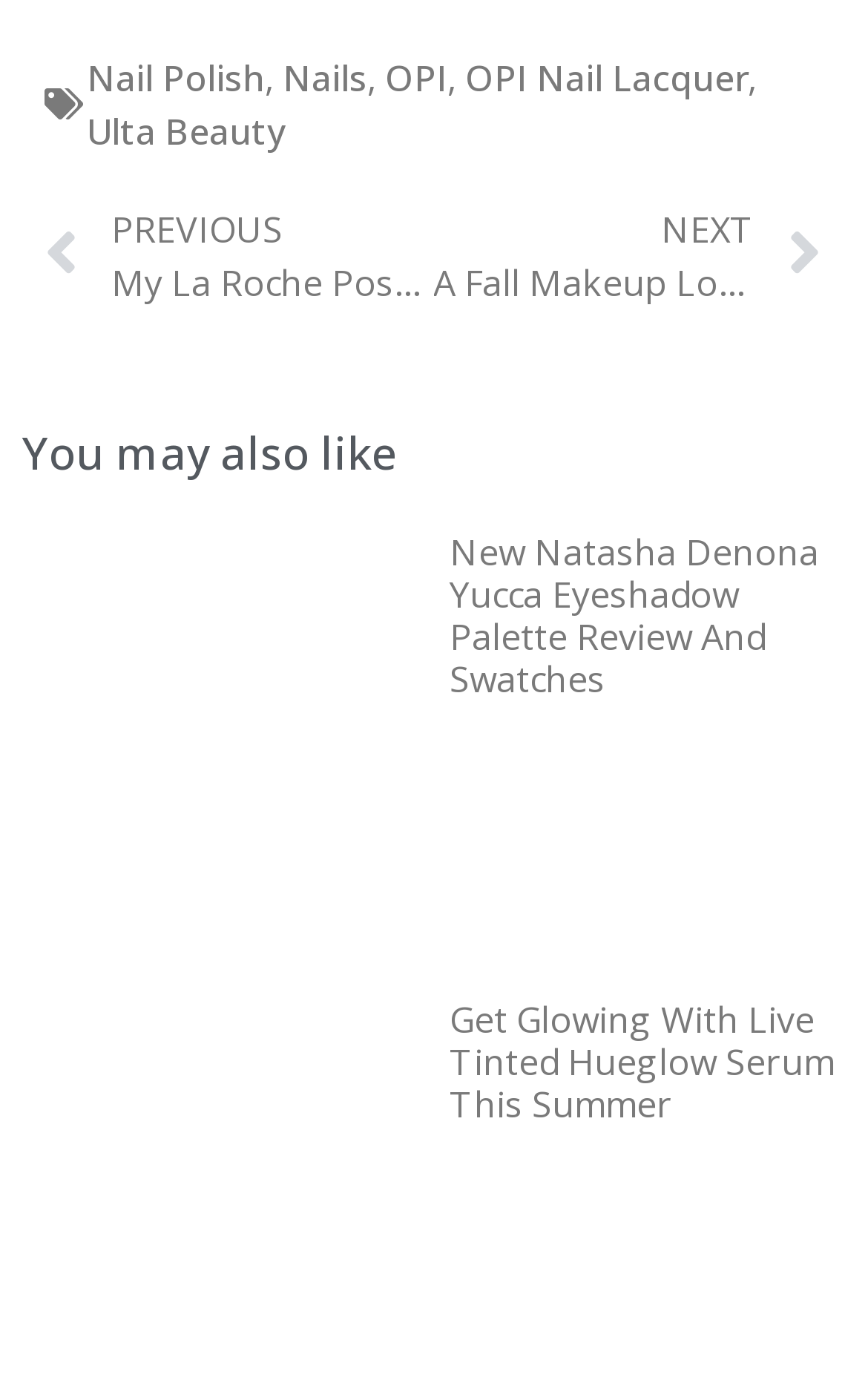How many articles are listed under 'You may also like'?
Refer to the image and respond with a one-word or short-phrase answer.

3